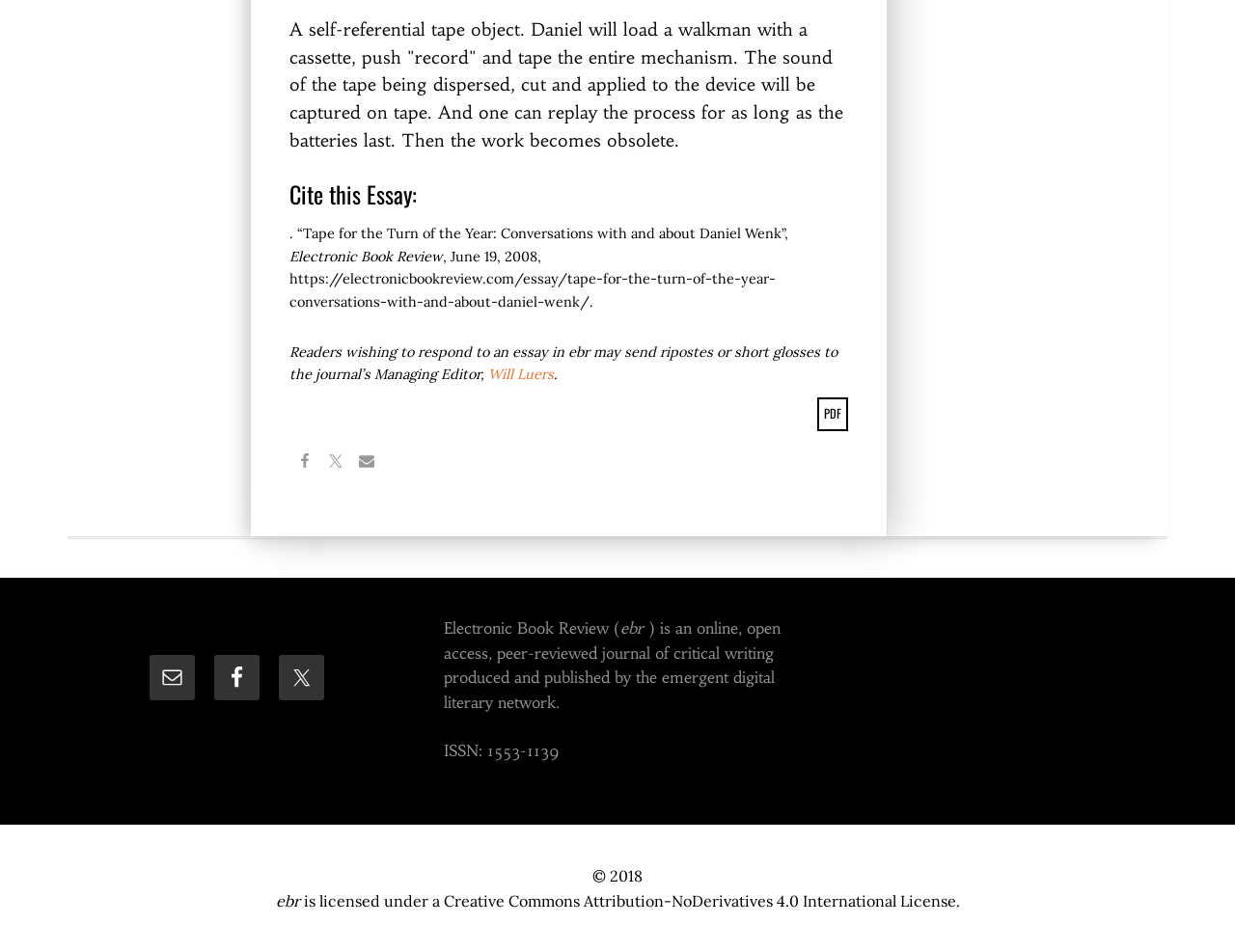Locate the bounding box coordinates of the segment that needs to be clicked to meet this instruction: "Click on the 'Creative Commons Attribution-NoDerivatives 4.0 International License.' link".

[0.359, 0.936, 0.777, 0.957]